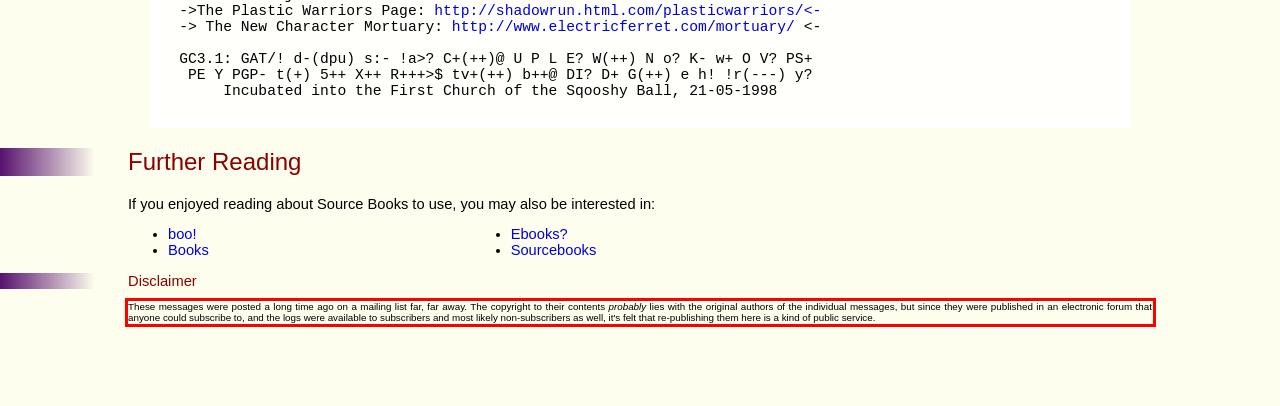Within the provided webpage screenshot, find the red rectangle bounding box and perform OCR to obtain the text content.

These messages were posted a long time ago on a mailing list far, far away. The copyright to their contents probably lies with the original authors of the individual messages, but since they were published in an electronic forum that anyone could subscribe to, and the logs were available to subscribers and most likely non-subscribers as well, it's felt that re-publishing them here is a kind of public service.